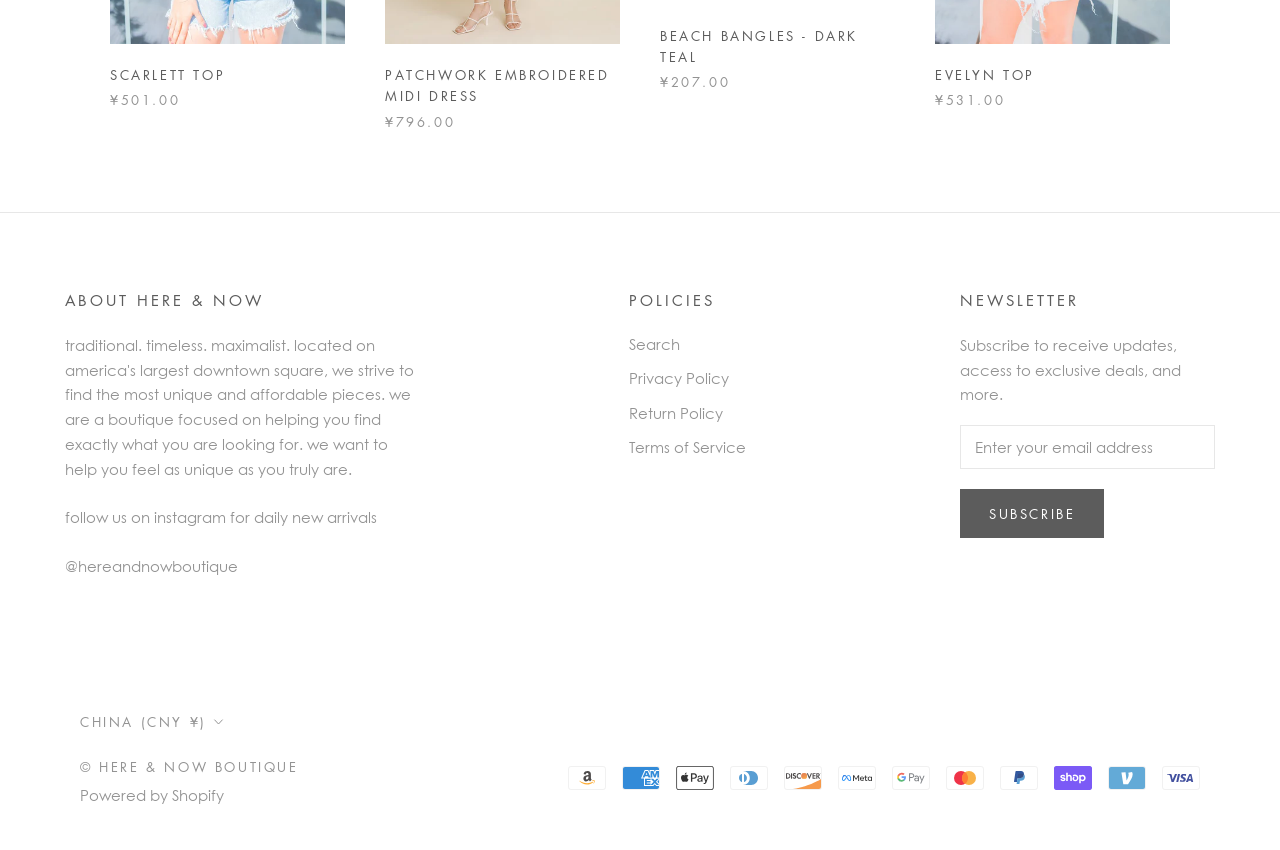Find and provide the bounding box coordinates for the UI element described here: "Patchwork Embroidered Midi Dress". The coordinates should be given as four float numbers between 0 and 1: [left, top, right, bottom].

[0.301, 0.076, 0.476, 0.124]